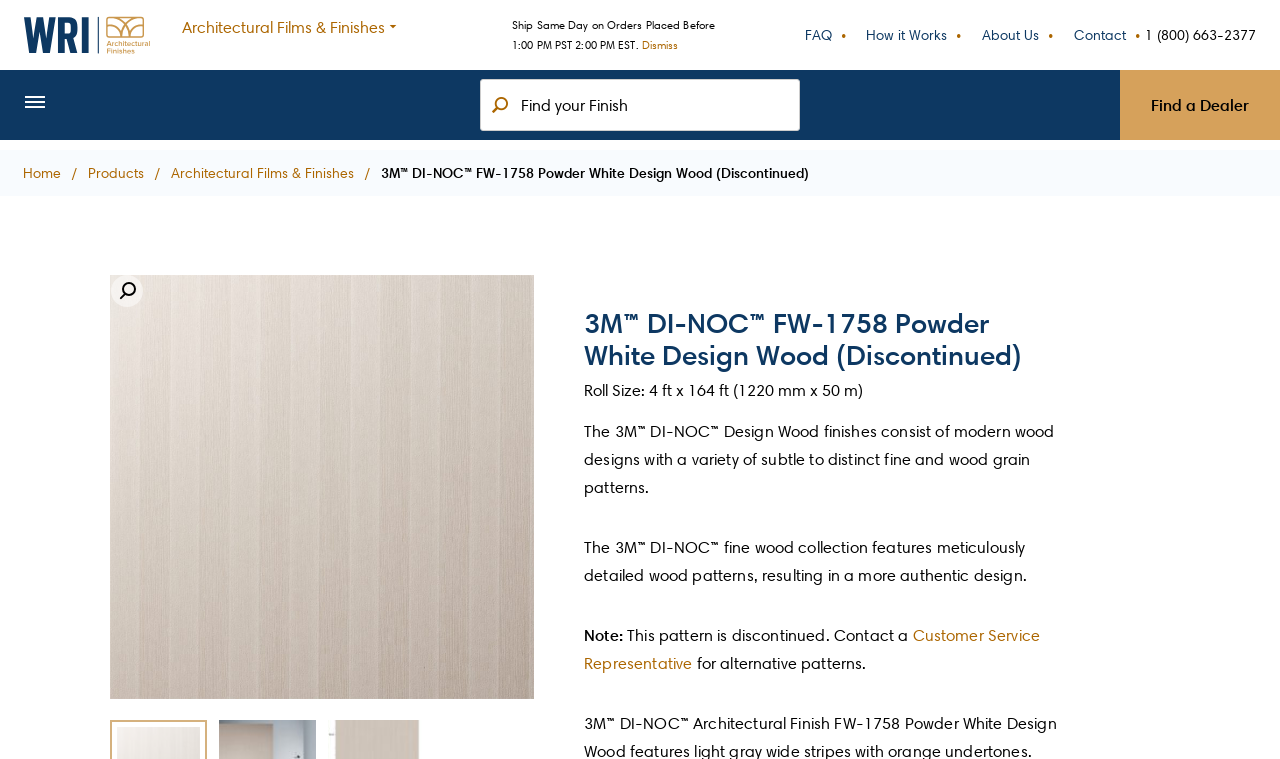Identify the bounding box of the HTML element described here: "About Us". Provide the coordinates as four float numbers between 0 and 1: [left, top, right, bottom].

[0.755, 0.0, 0.824, 0.092]